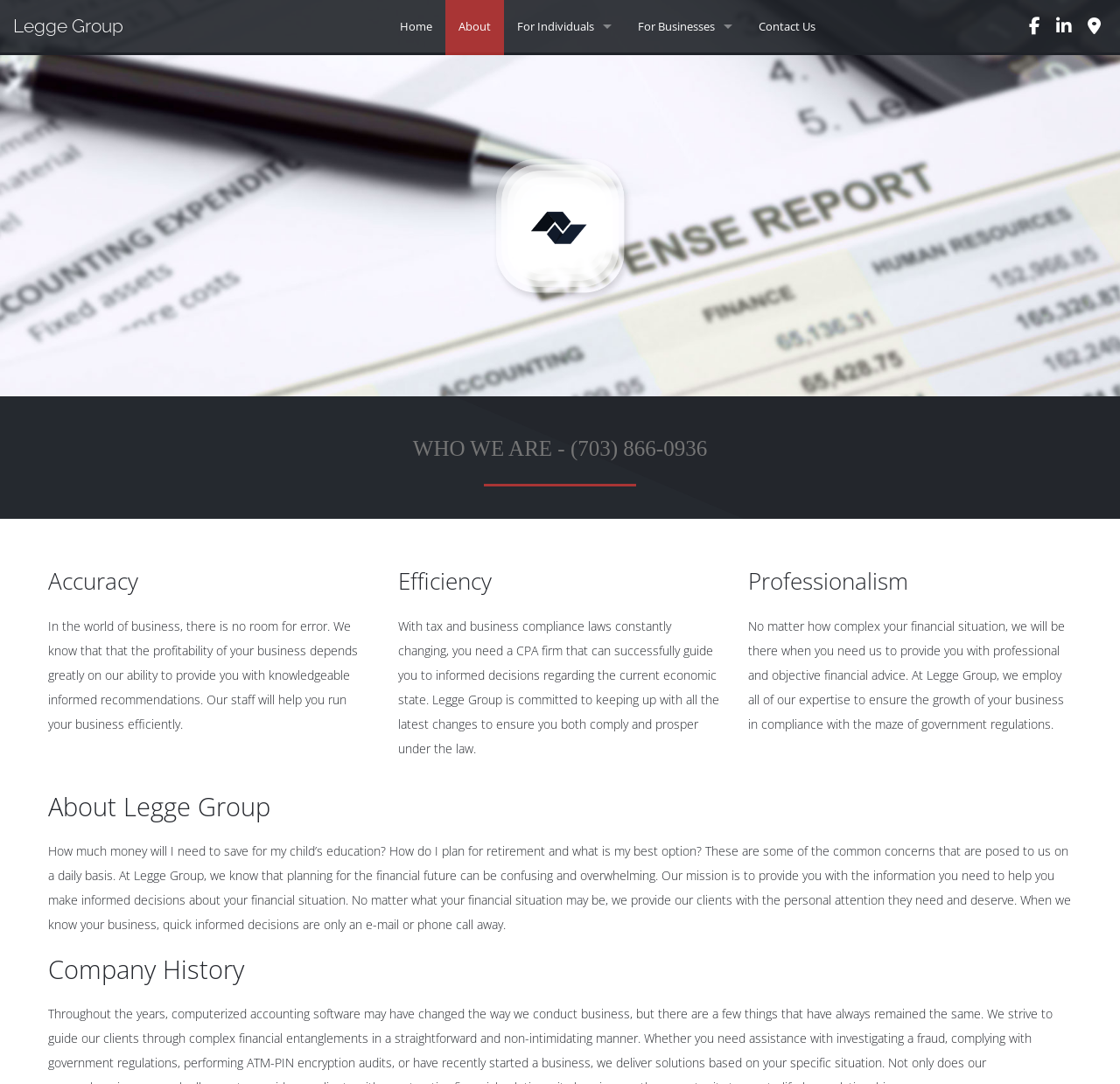Examine the image carefully and respond to the question with a detailed answer: 
What is the focus of Legge Group's services?

The focus of Legge Group's services can be inferred from the links at the top of the page, which include 'For Individuals' and 'For Businesses', indicating that the company provides services to both individuals and businesses. The text on the page also mentions providing services to help businesses run efficiently, as well as providing personal attention to clients.